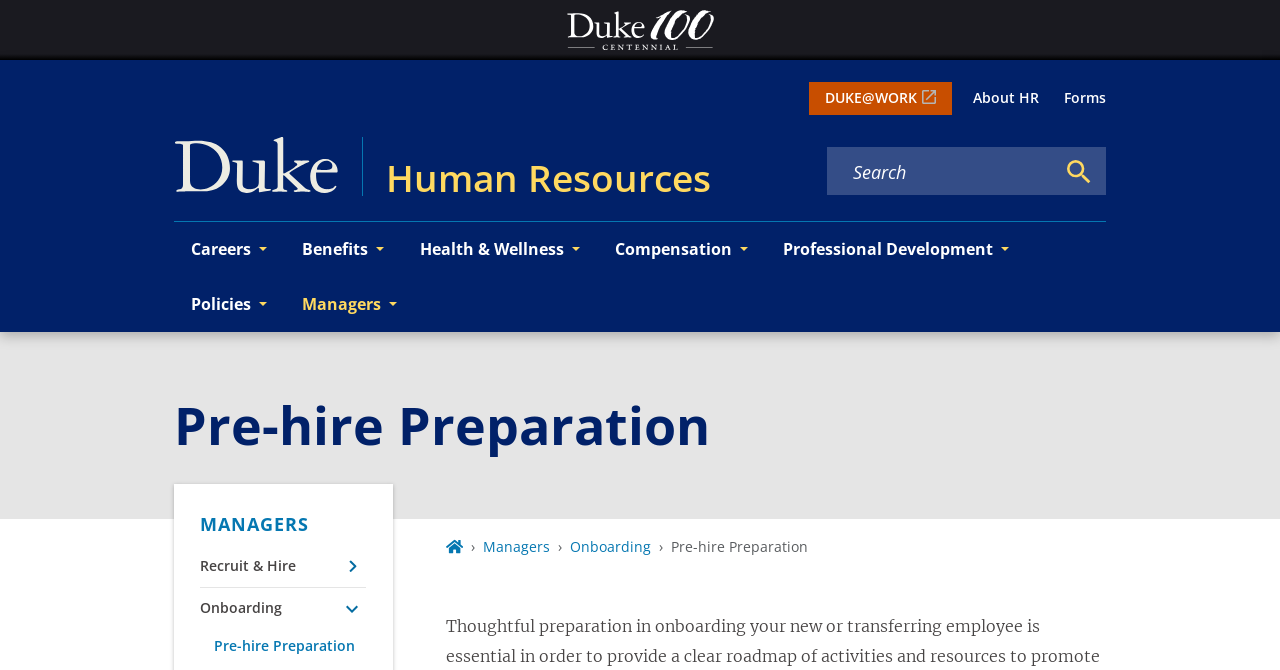Determine the bounding box coordinates for the HTML element mentioned in the following description: "aria-label="Search keywords" name="q" placeholder="Search"". The coordinates should be a list of four floats ranging from 0 to 1, represented as [left, top, right, bottom].

[0.647, 0.24, 0.823, 0.275]